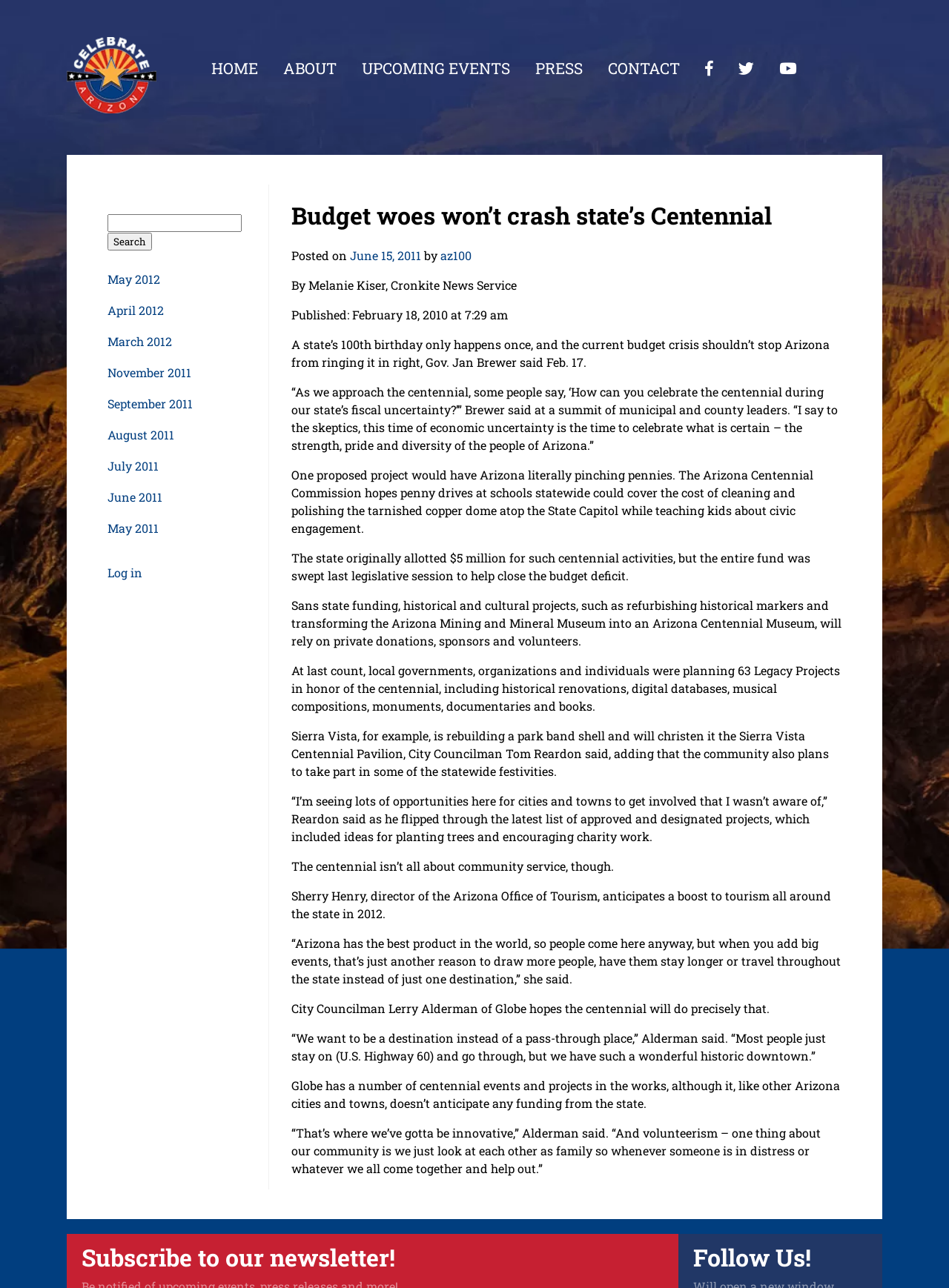Please specify the bounding box coordinates of the clickable region necessary for completing the following instruction: "Subscribe to the newsletter". The coordinates must consist of four float numbers between 0 and 1, i.e., [left, top, right, bottom].

[0.086, 0.97, 0.699, 0.983]